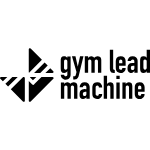What is the likely purpose of the 'gym lead machine' platform?
Utilize the information in the image to give a detailed answer to the question.

The caption suggests that the branding likely represents a platform or service aimed at facilitating gym management, lead generation, or fitness-related marketing efforts, reflecting a contemporary aesthetic appealing to gym owners and fitness enthusiasts alike.